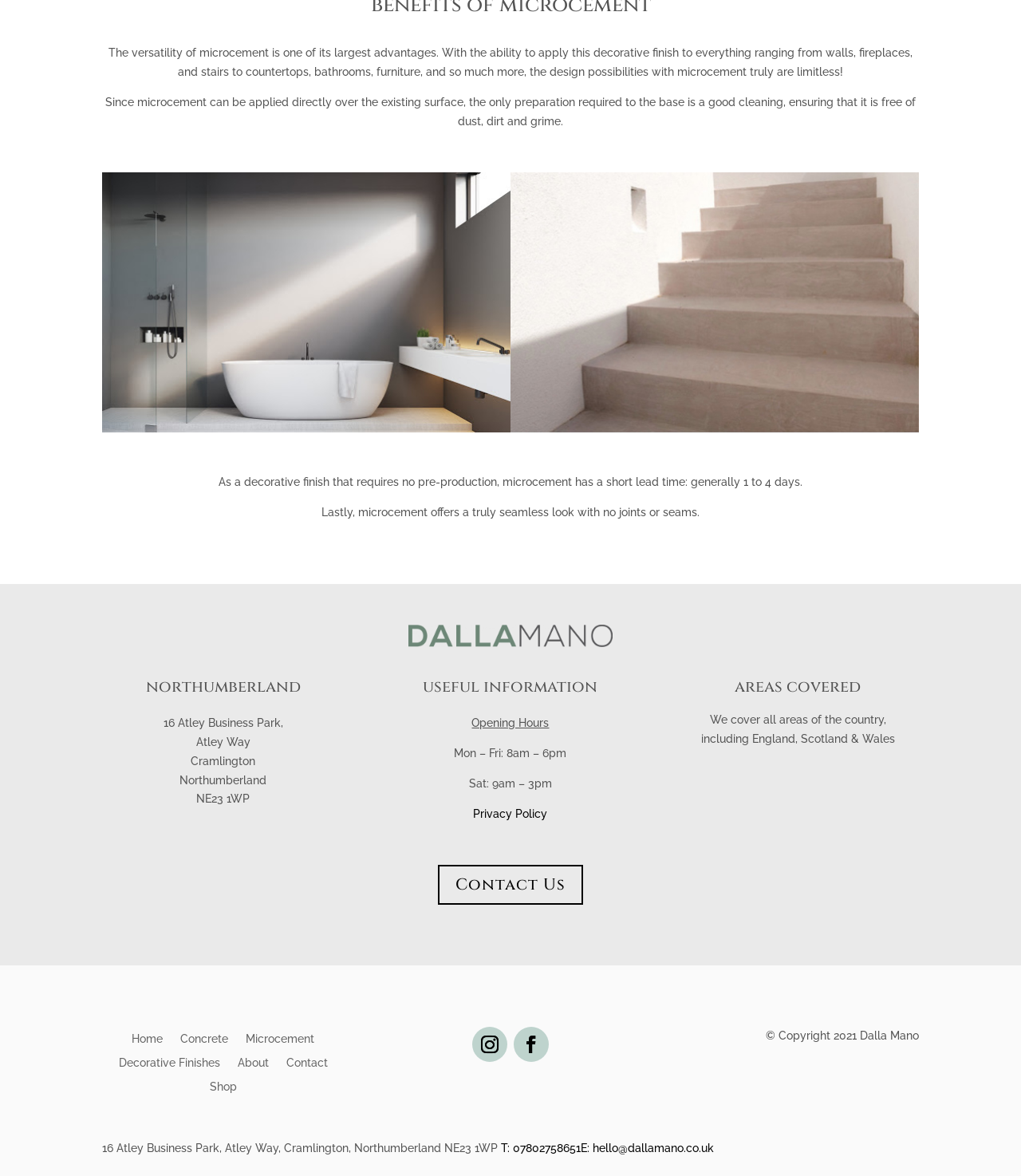Based on the element description: "Follow", identify the UI element and provide its bounding box coordinates. Use four float numbers between 0 and 1, [left, top, right, bottom].

[0.462, 0.873, 0.497, 0.903]